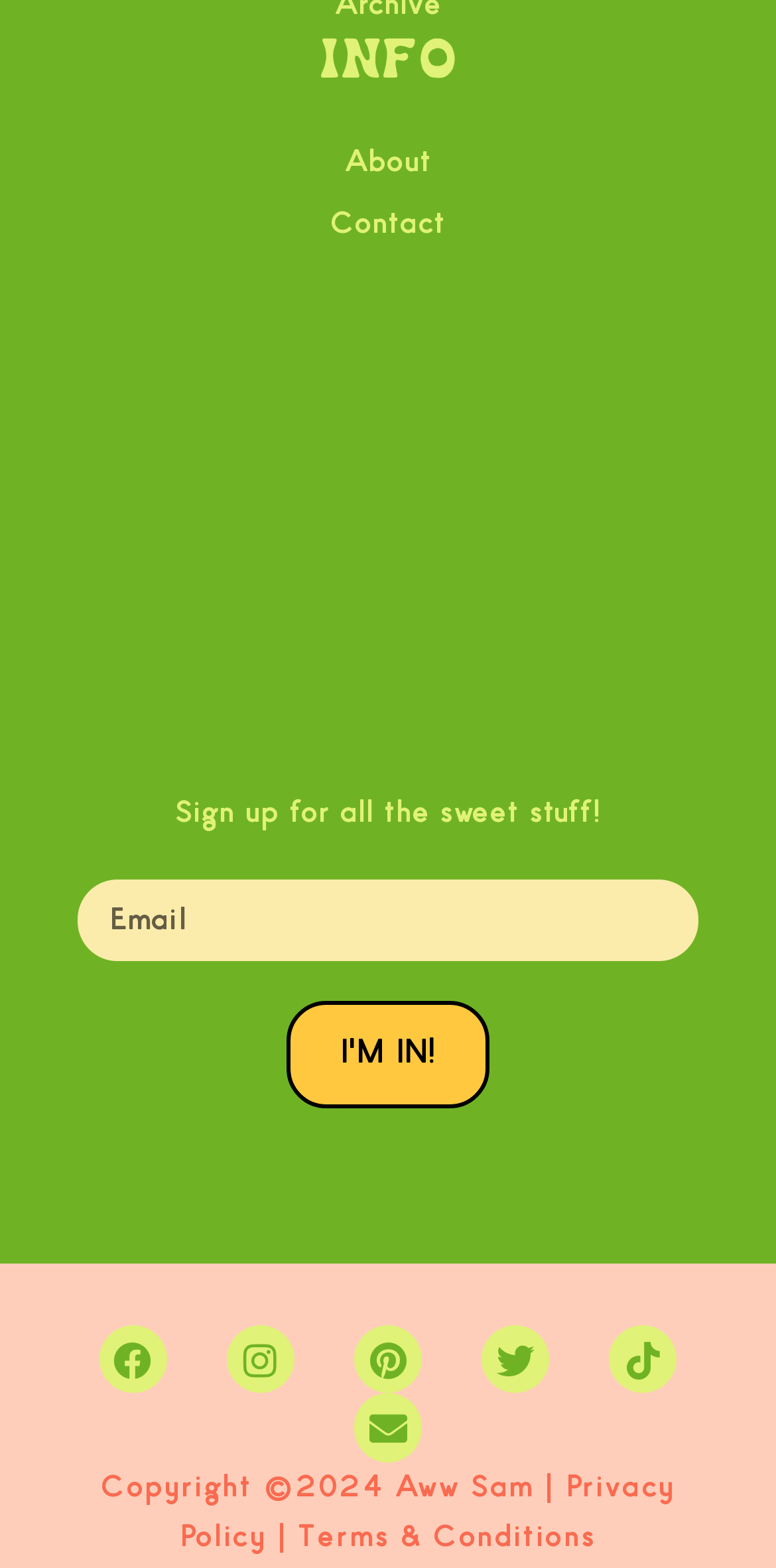Find the bounding box coordinates of the area to click in order to follow the instruction: "Click on I'M IN!".

[0.369, 0.639, 0.631, 0.707]